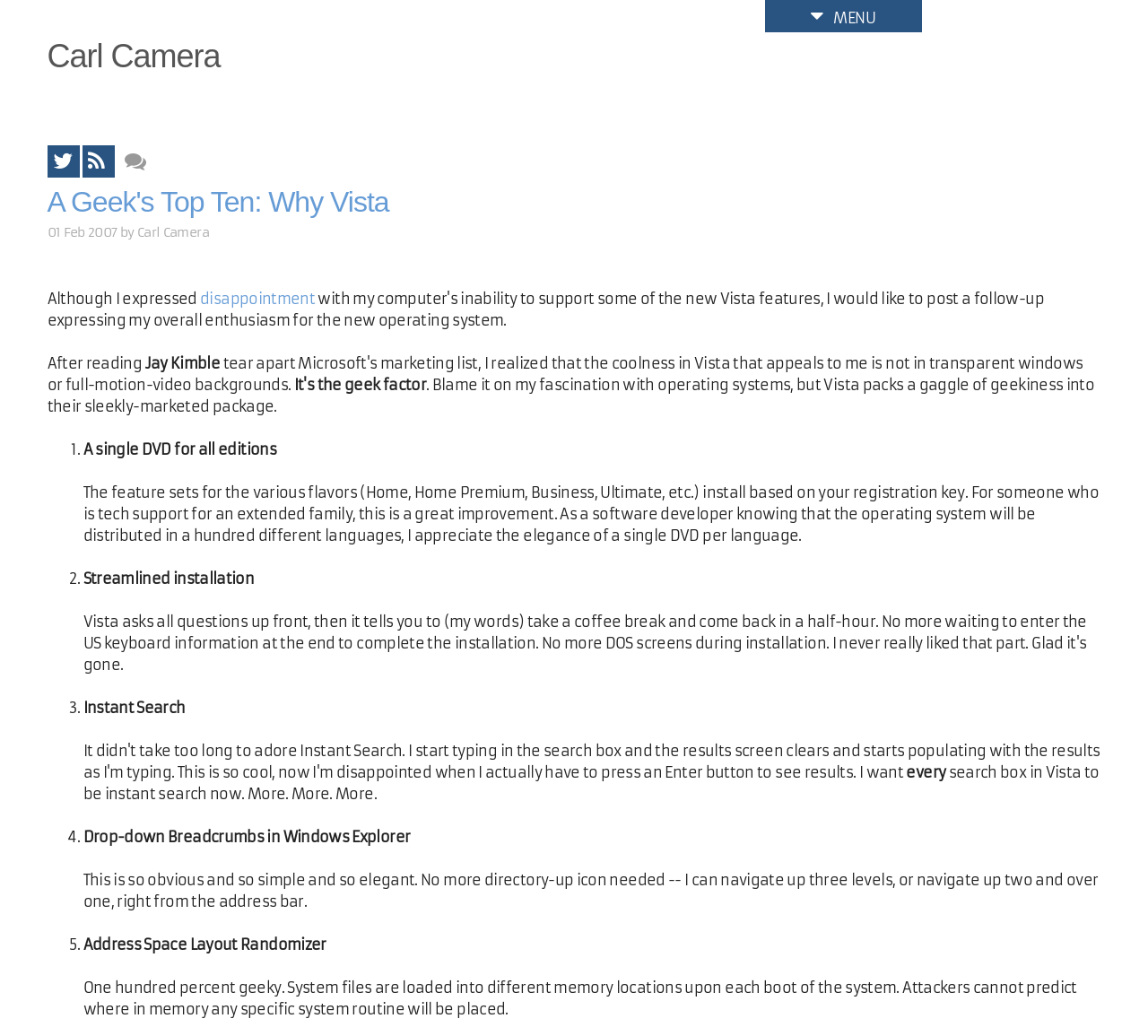Respond to the question below with a single word or phrase: What is the purpose of the single DVD for all editions?

For tech support and software development